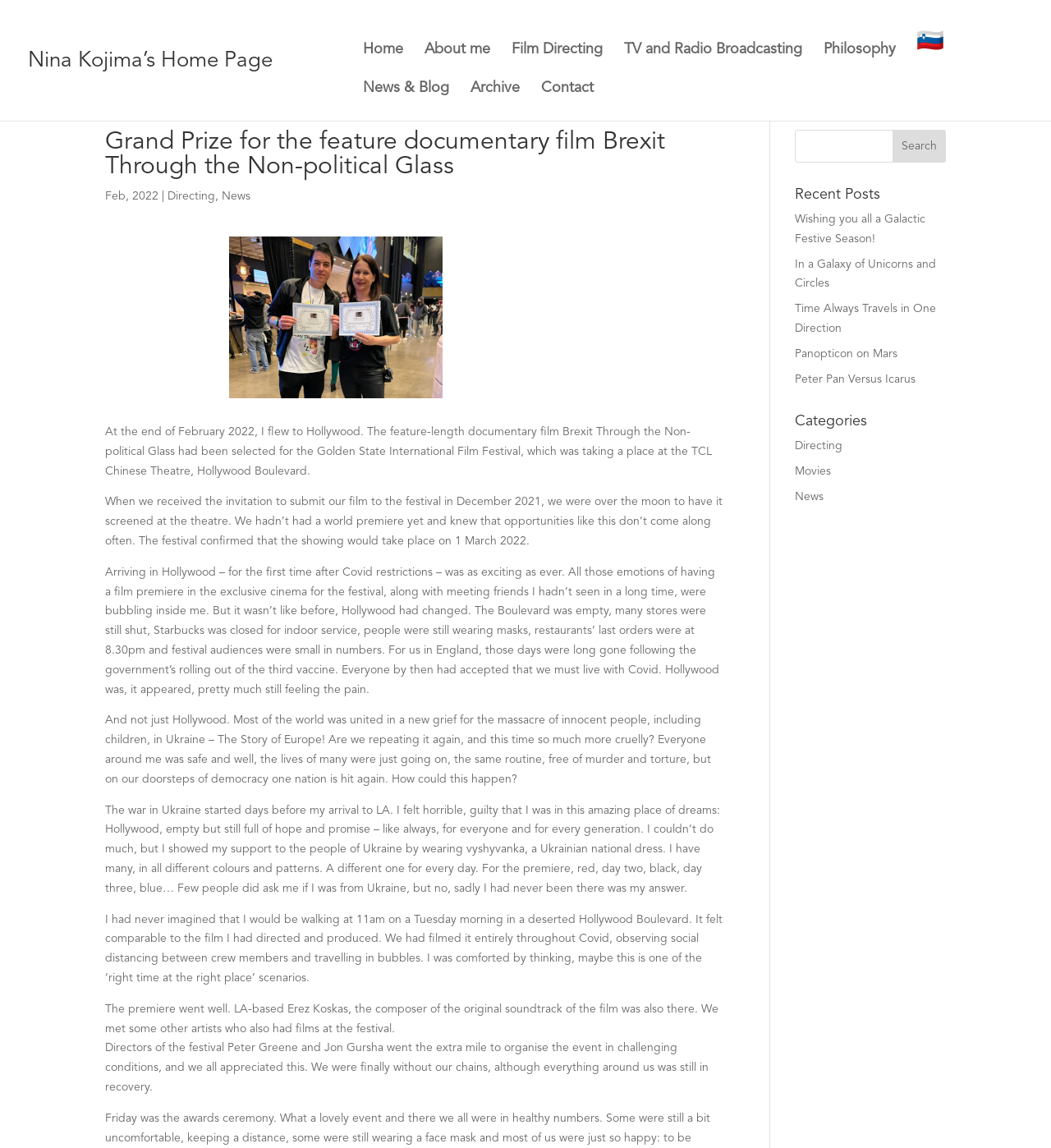Please indicate the bounding box coordinates of the element's region to be clicked to achieve the instruction: "go to home page". Provide the coordinates as four float numbers between 0 and 1, i.e., [left, top, right, bottom].

[0.345, 0.038, 0.384, 0.072]